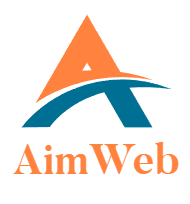What is the font style of the text 'AimWeb'?
Using the image provided, answer with just one word or phrase.

Bold, modern